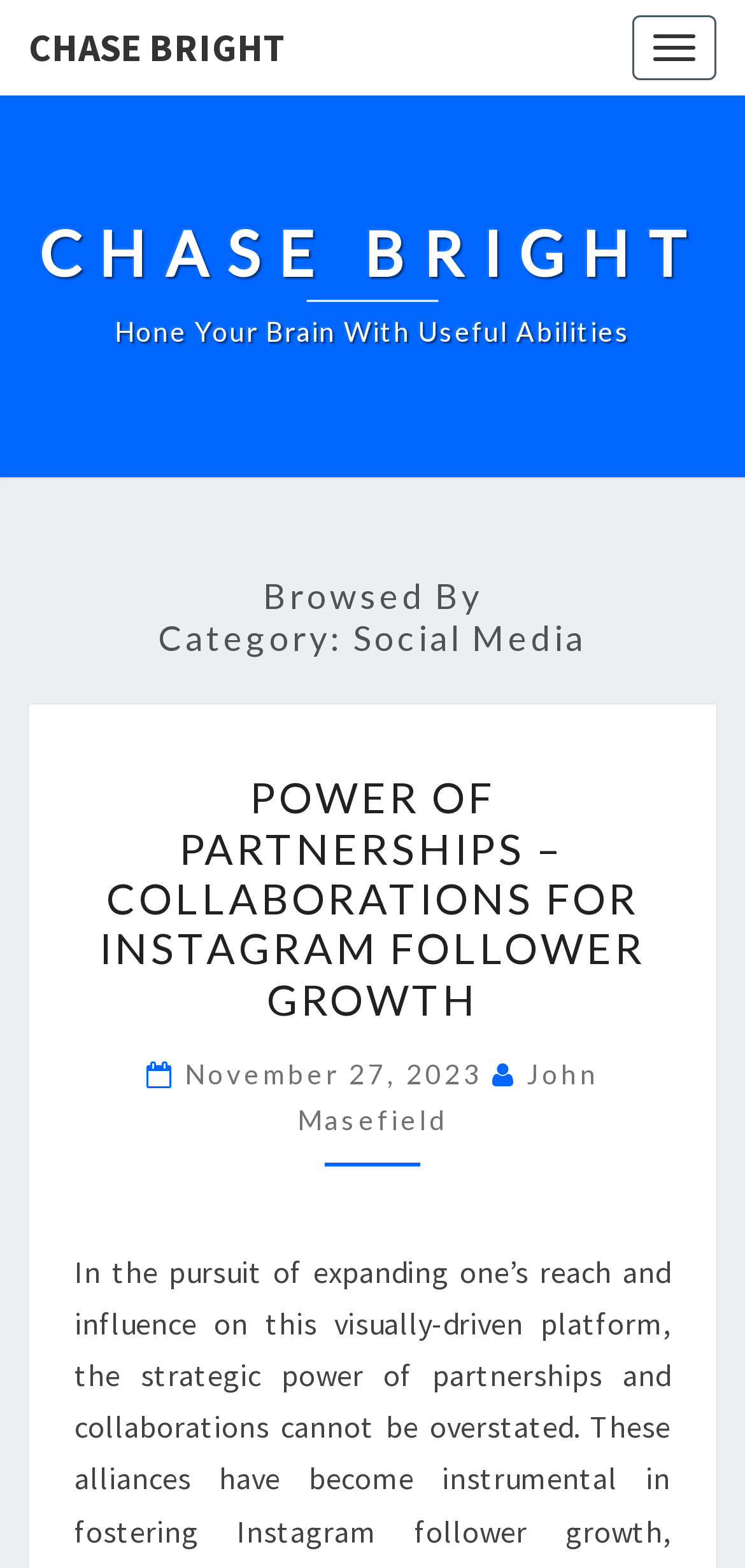Determine the bounding box of the UI component based on this description: "title="My wishlist"". The bounding box coordinates should be four float values between 0 and 1, i.e., [left, top, right, bottom].

None